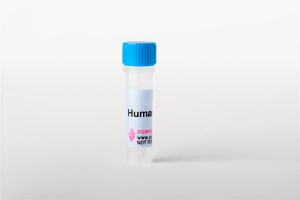Refer to the image and provide a thorough answer to this question:
What is the color of the tube cap?

The image depicts a clear laboratory tube with a blue cap, which is a distinctive feature of the tube and helps to identify it.